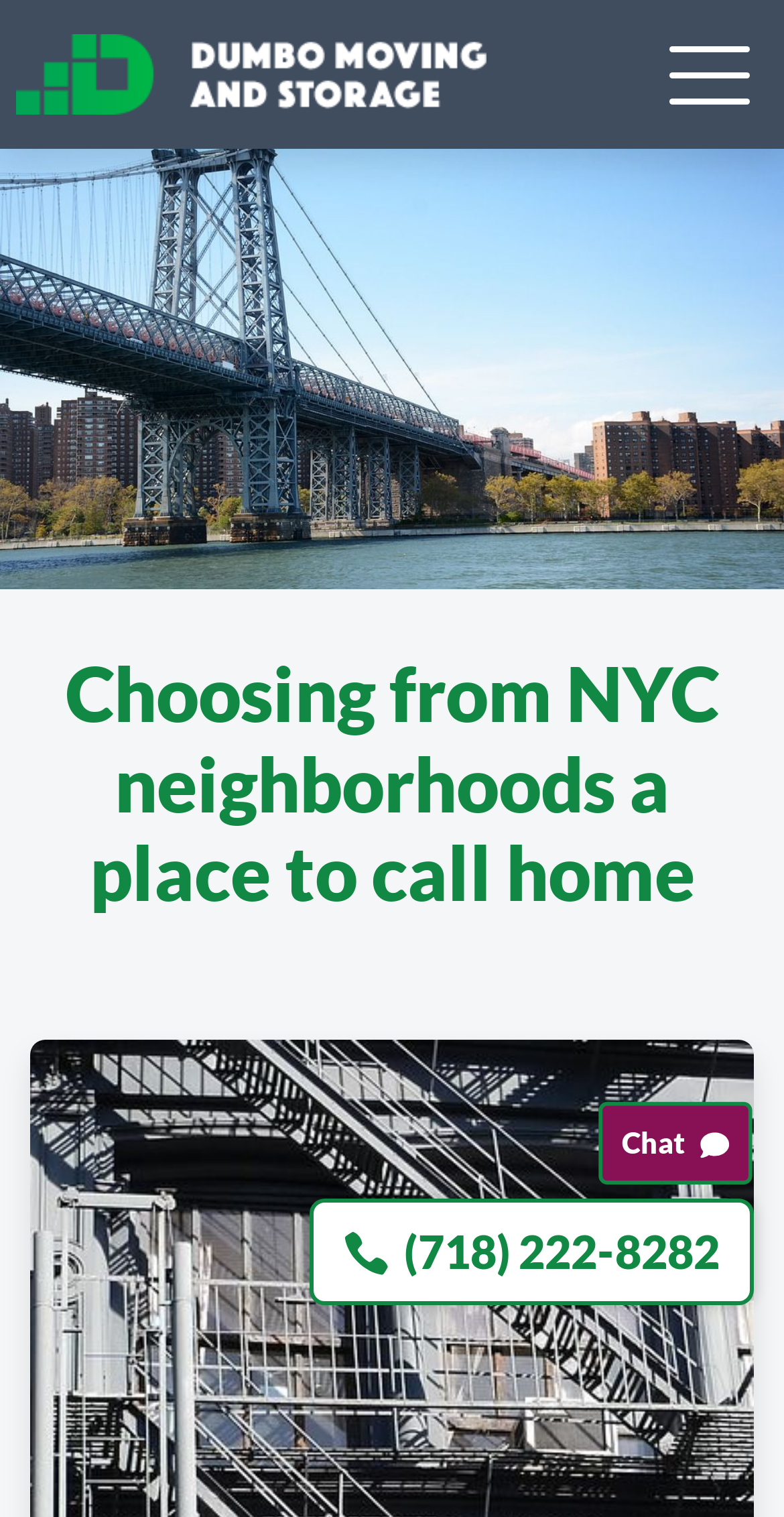Please give the bounding box coordinates of the area that should be clicked to fulfill the following instruction: "Contact Us". The coordinates should be in the format of four float numbers from 0 to 1, i.e., [left, top, right, bottom].

[0.0, 0.453, 1.0, 0.524]